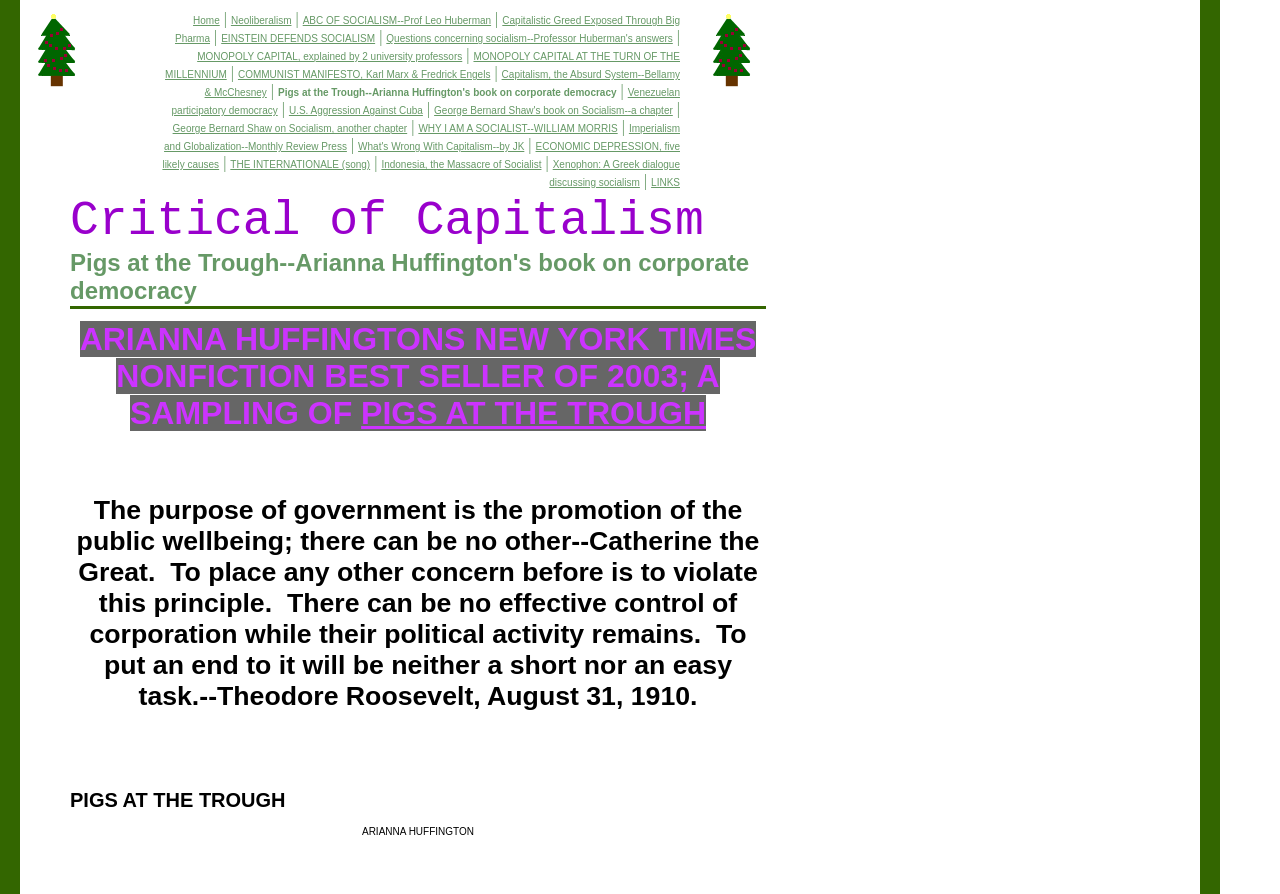Identify the bounding box coordinates of the clickable region required to complete the instruction: "Learn about Capitalistic Greed Exposed Through Big Pharma". The coordinates should be given as four float numbers within the range of 0 and 1, i.e., [left, top, right, bottom].

[0.137, 0.017, 0.531, 0.049]